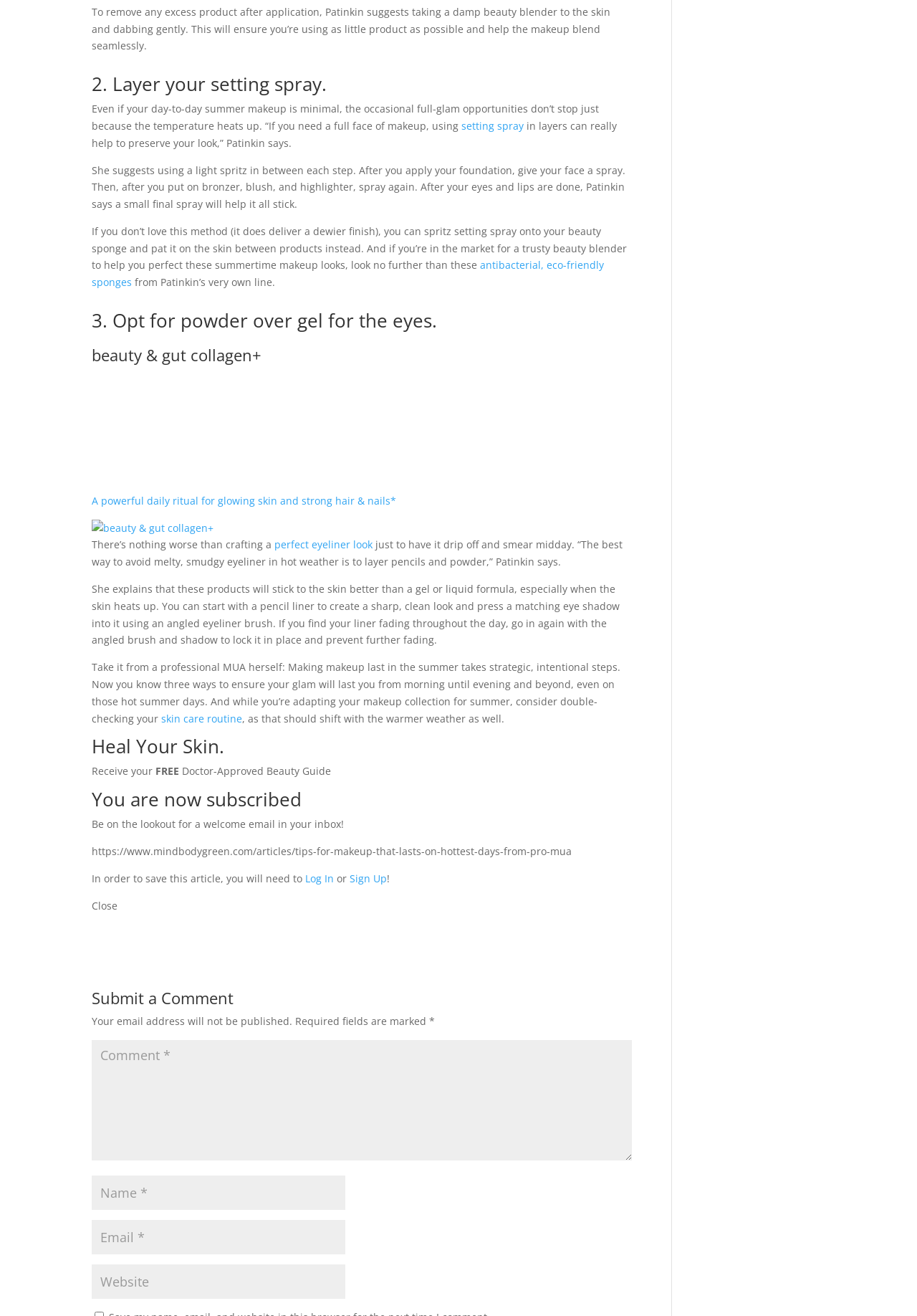What is the purpose of using a light spritz of setting spray?
Look at the image and respond with a single word or a short phrase.

To preserve the look